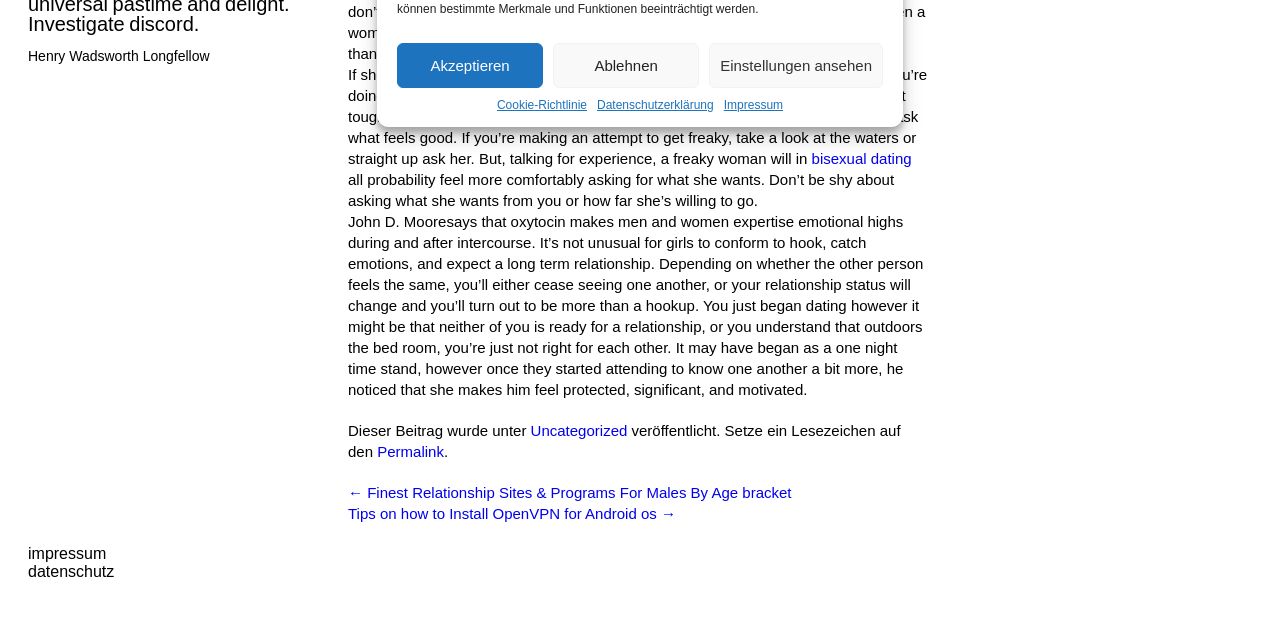Please find the bounding box for the UI component described as follows: "bisexual dating".

[0.634, 0.234, 0.712, 0.261]